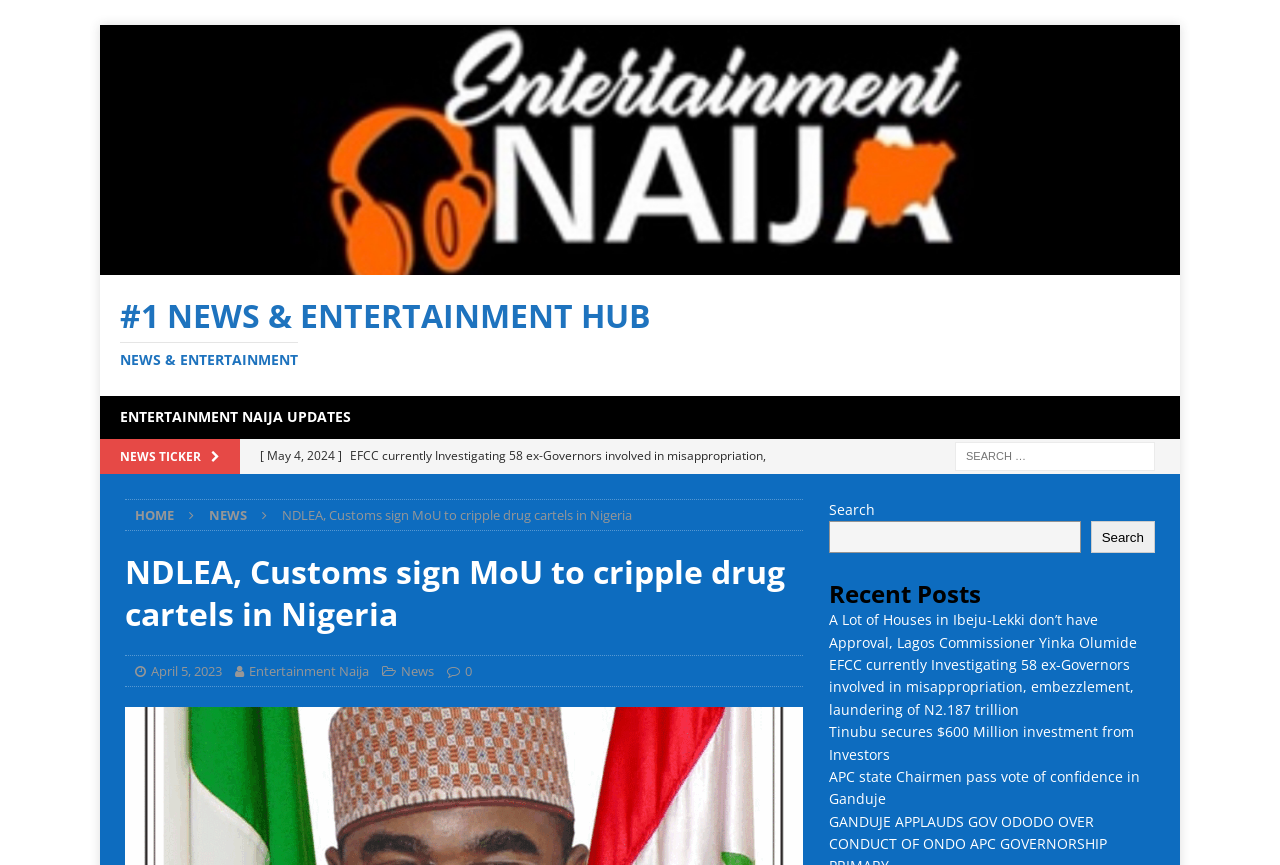Provide the bounding box coordinates of the UI element that matches the description: "Entertainment Naija".

[0.195, 0.765, 0.288, 0.786]